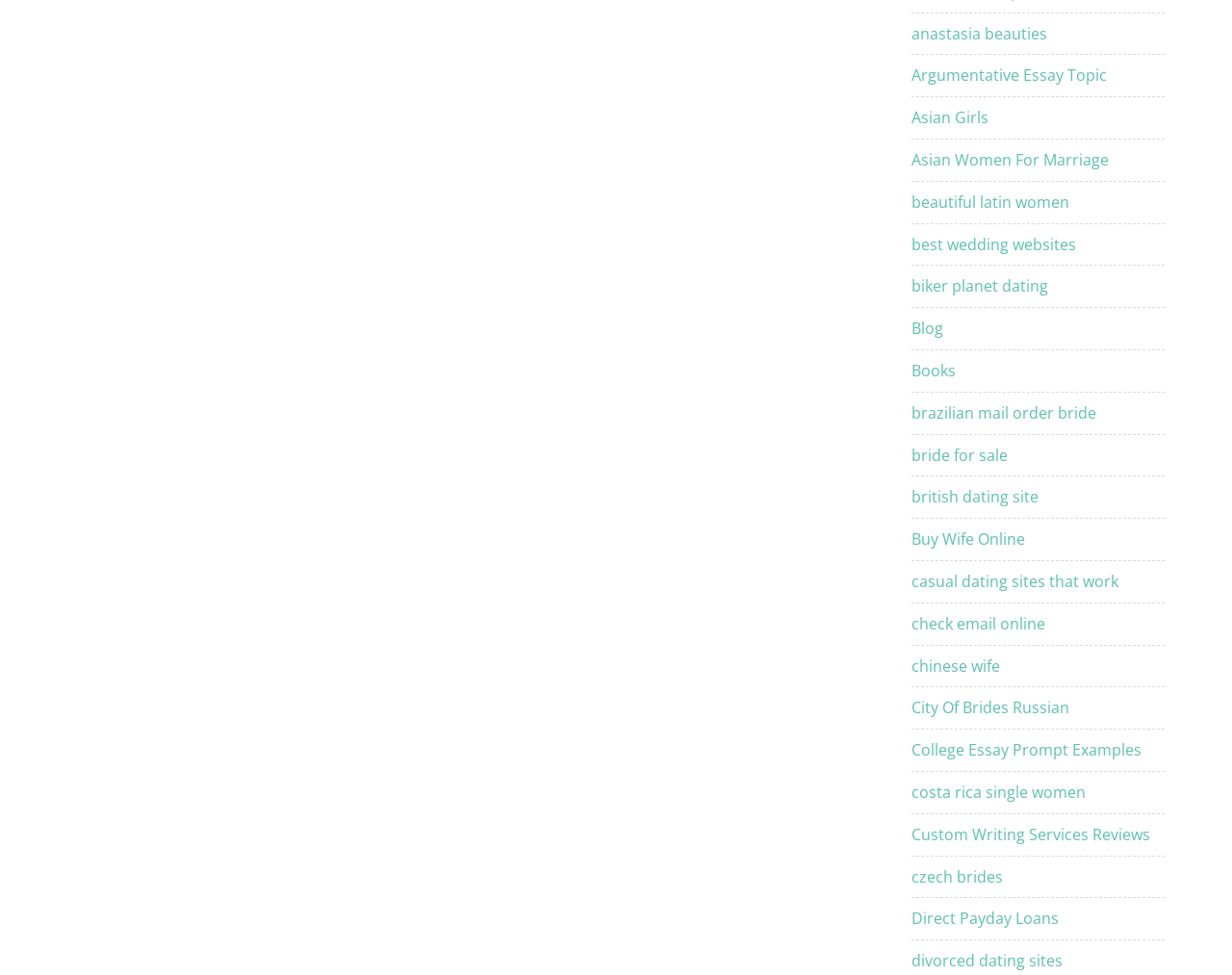What is the purpose of the 'Blog' link?
Please give a well-detailed answer to the question.

The 'Blog' link is likely intended to direct users to a section of the website that contains blog posts or articles related to the theme of dating and marriage.